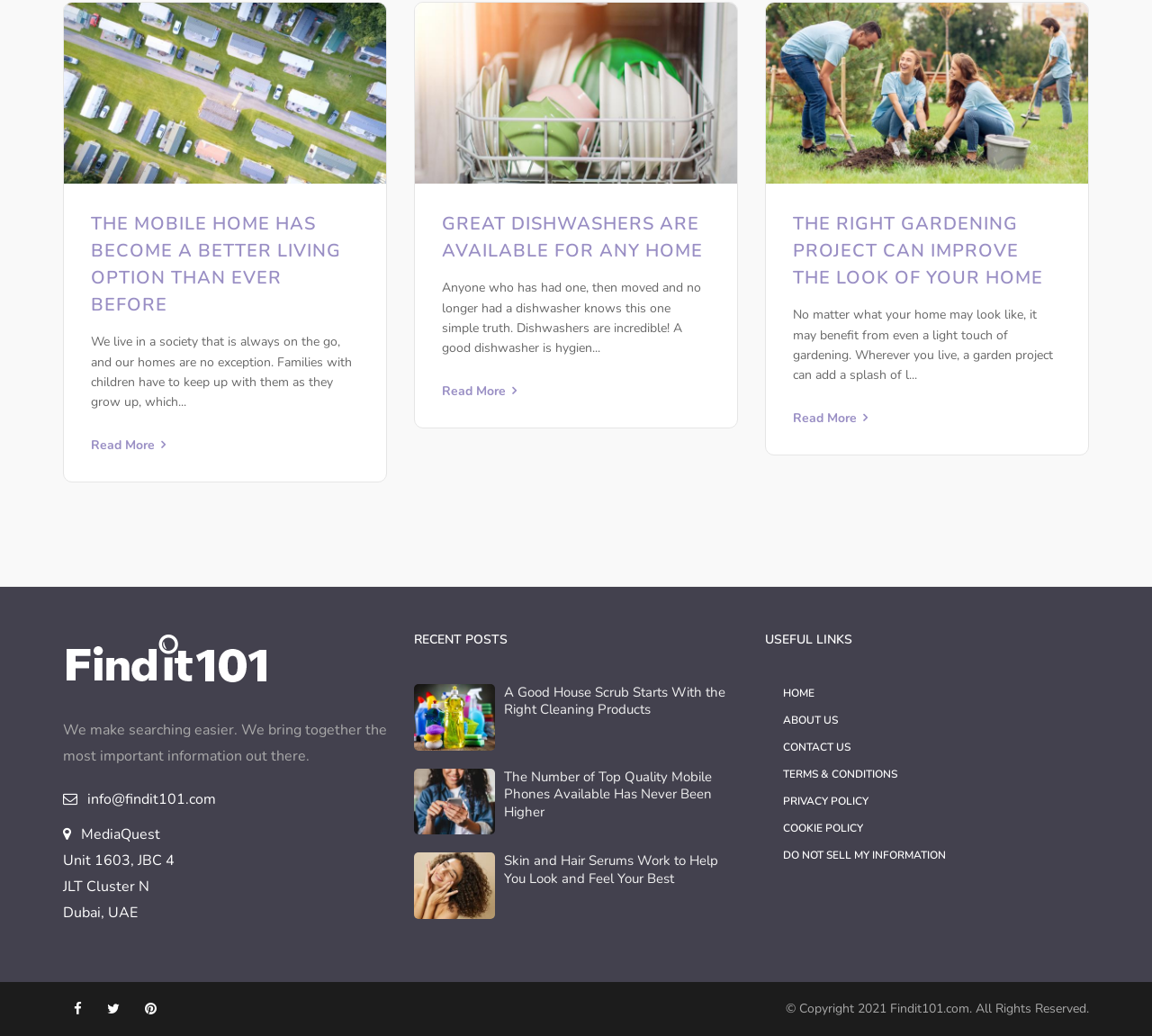Find the bounding box coordinates for the area that must be clicked to perform this action: "Learn about great dishwashers".

[0.384, 0.369, 0.448, 0.386]